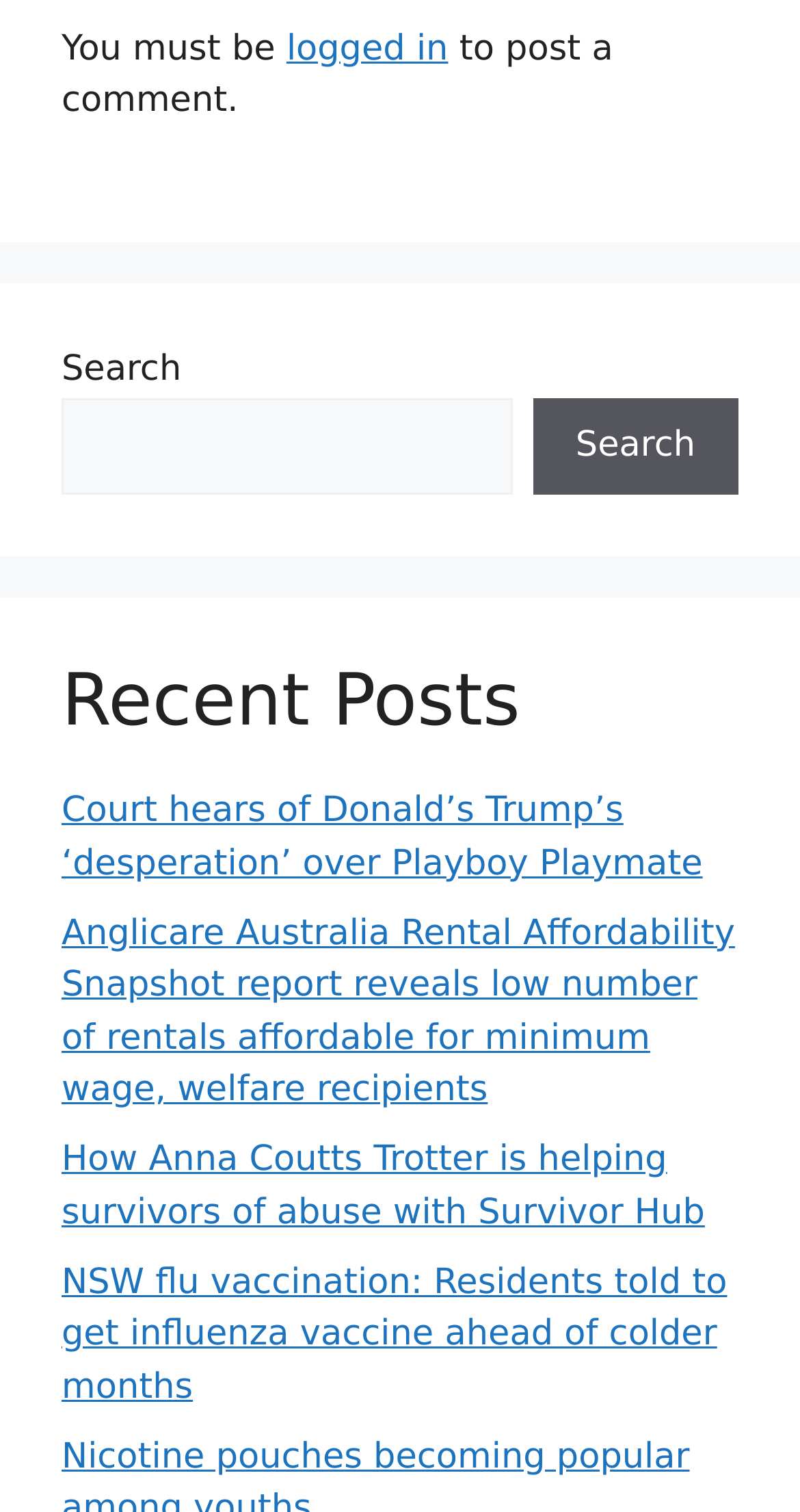Using the provided description logged in, find the bounding box coordinates for the UI element. Provide the coordinates in (top-left x, top-left y, bottom-right x, bottom-right y) format, ensuring all values are between 0 and 1.

[0.358, 0.019, 0.56, 0.046]